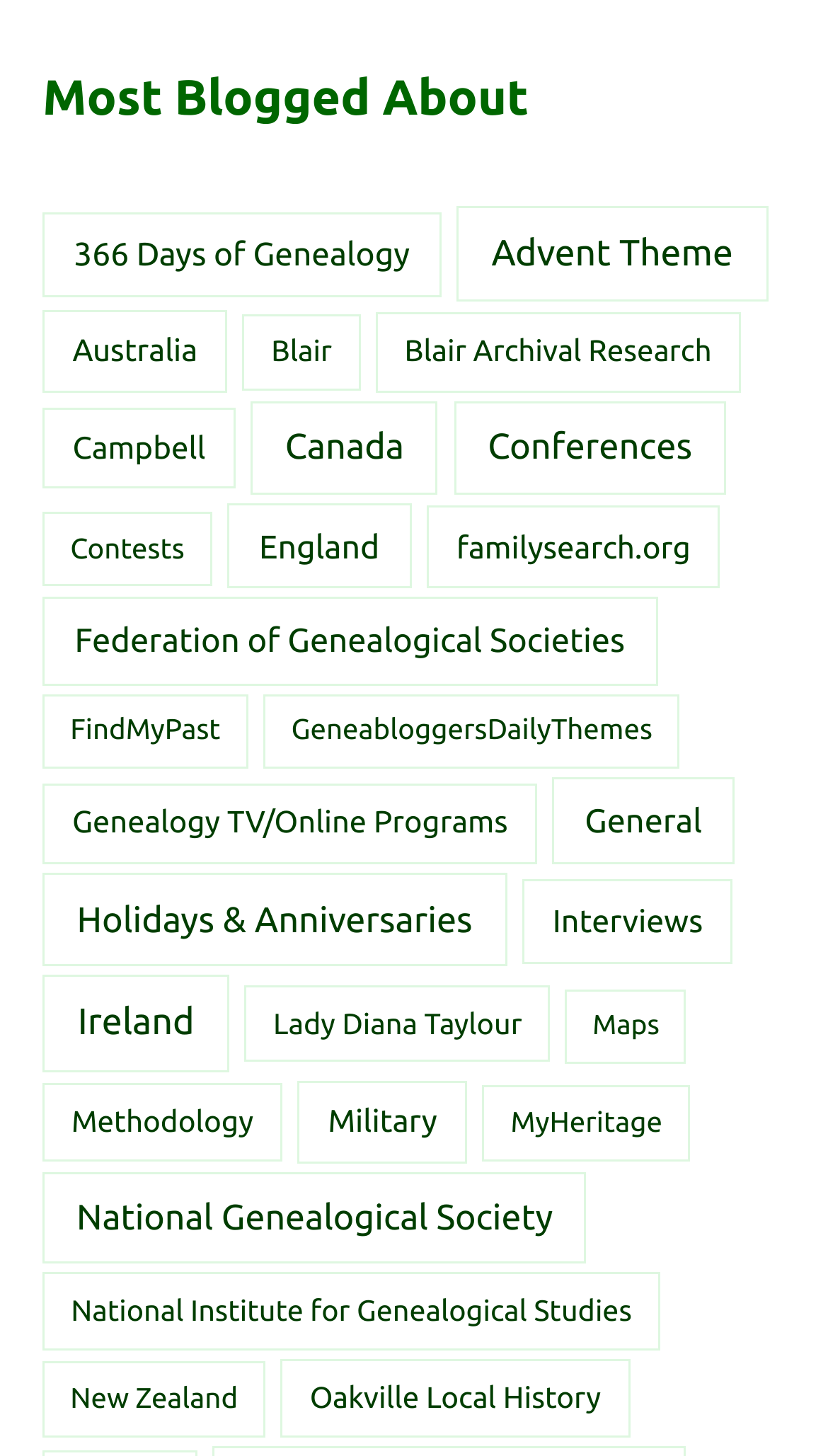What is the most blogged about topic?
Please respond to the question with a detailed and well-explained answer.

The webpage has a heading 'Most Blogged About' which suggests that the webpage is about genealogy. The links below the heading are all related to genealogy, such as '366 Days of Genealogy', 'Advent Theme', 'Australia', etc. This implies that the webpage is focused on genealogy and the most blogged about topic is likely to be genealogy.